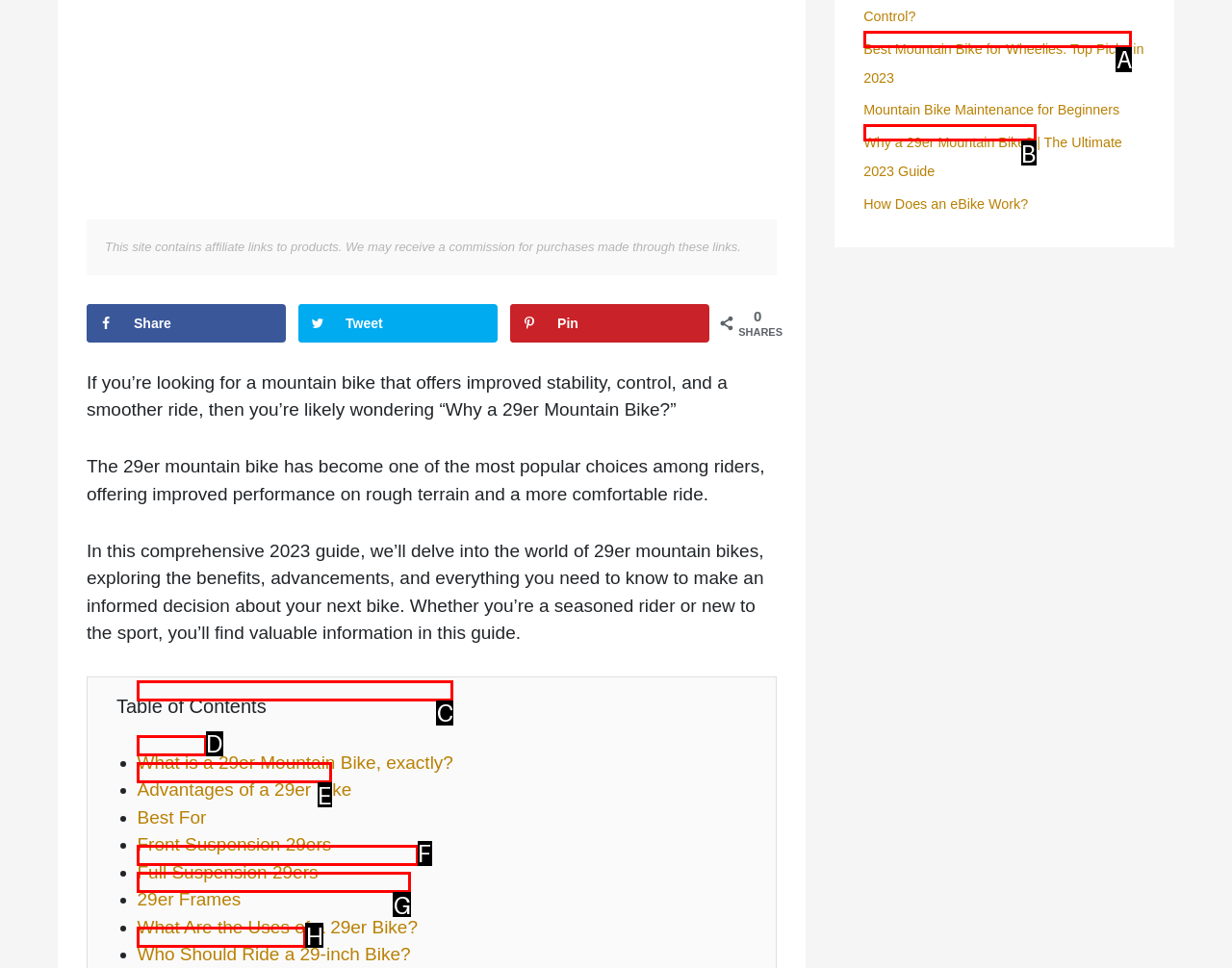Given the element description: History of 29er Bikes, choose the HTML element that aligns with it. Indicate your choice with the corresponding letter.

H